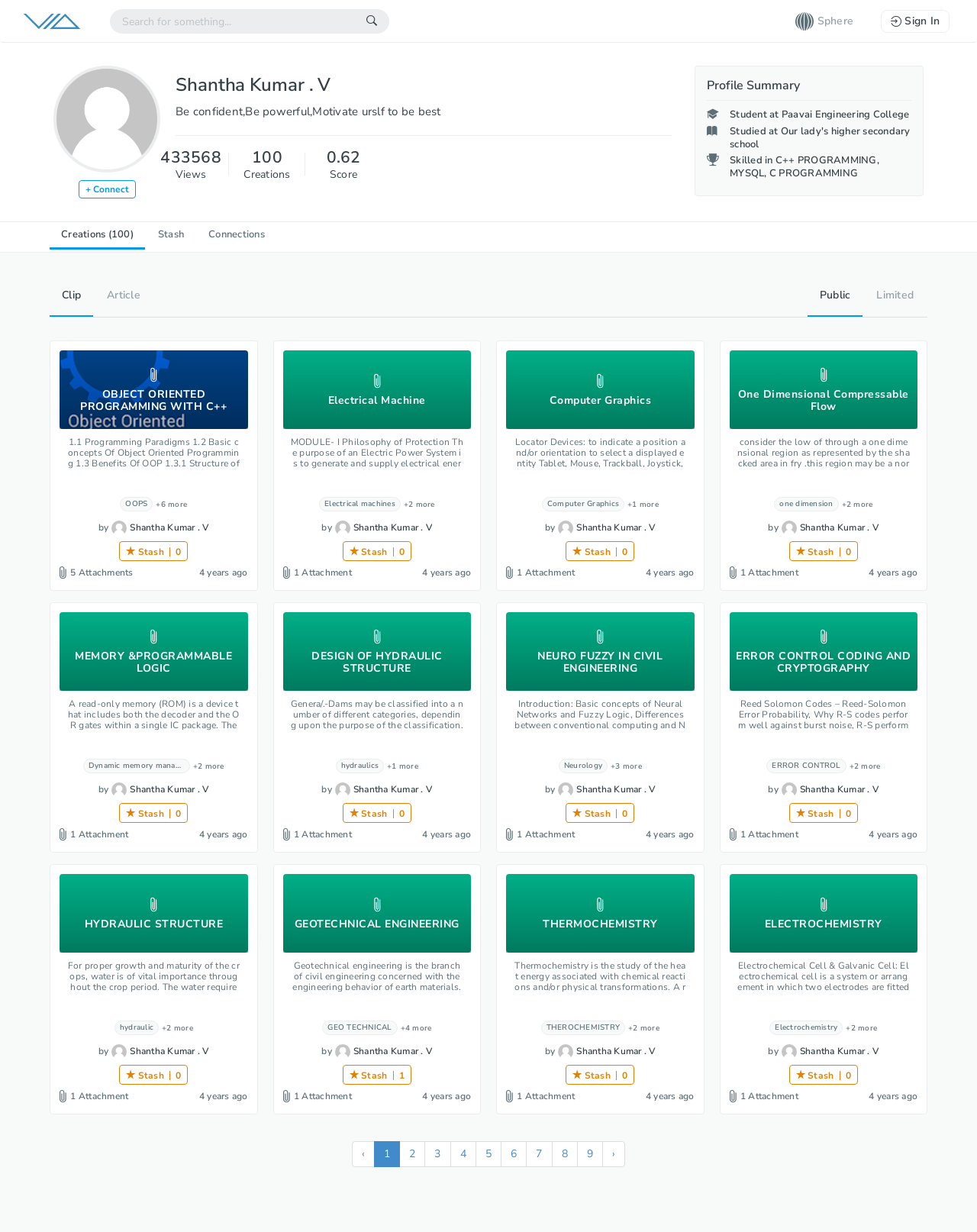Give a one-word or short phrase answer to the question: 
What is the name of the profile owner?

Shantha Kumar. V